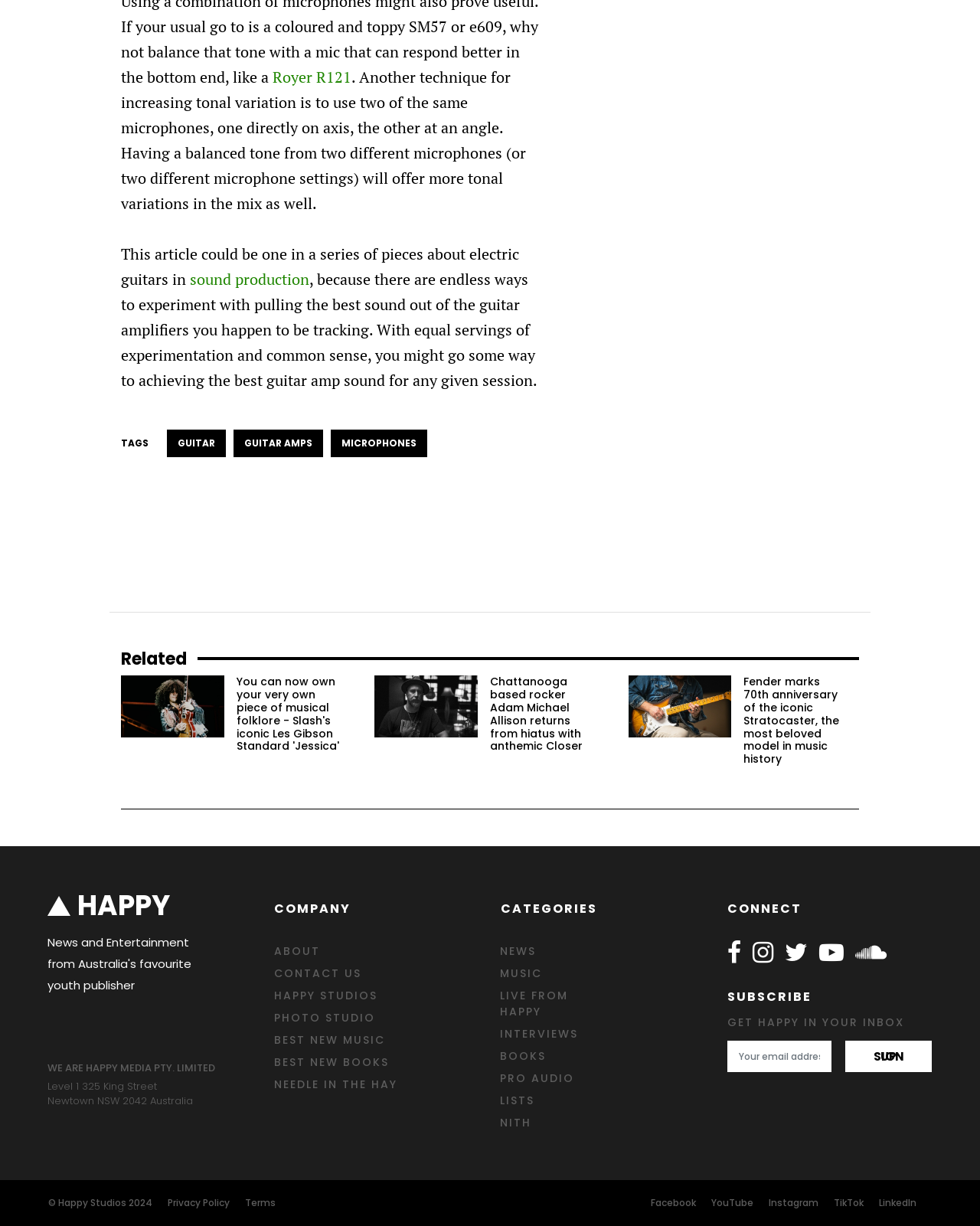Highlight the bounding box coordinates of the region I should click on to meet the following instruction: "Enter email address to subscribe".

[0.742, 0.849, 0.848, 0.875]